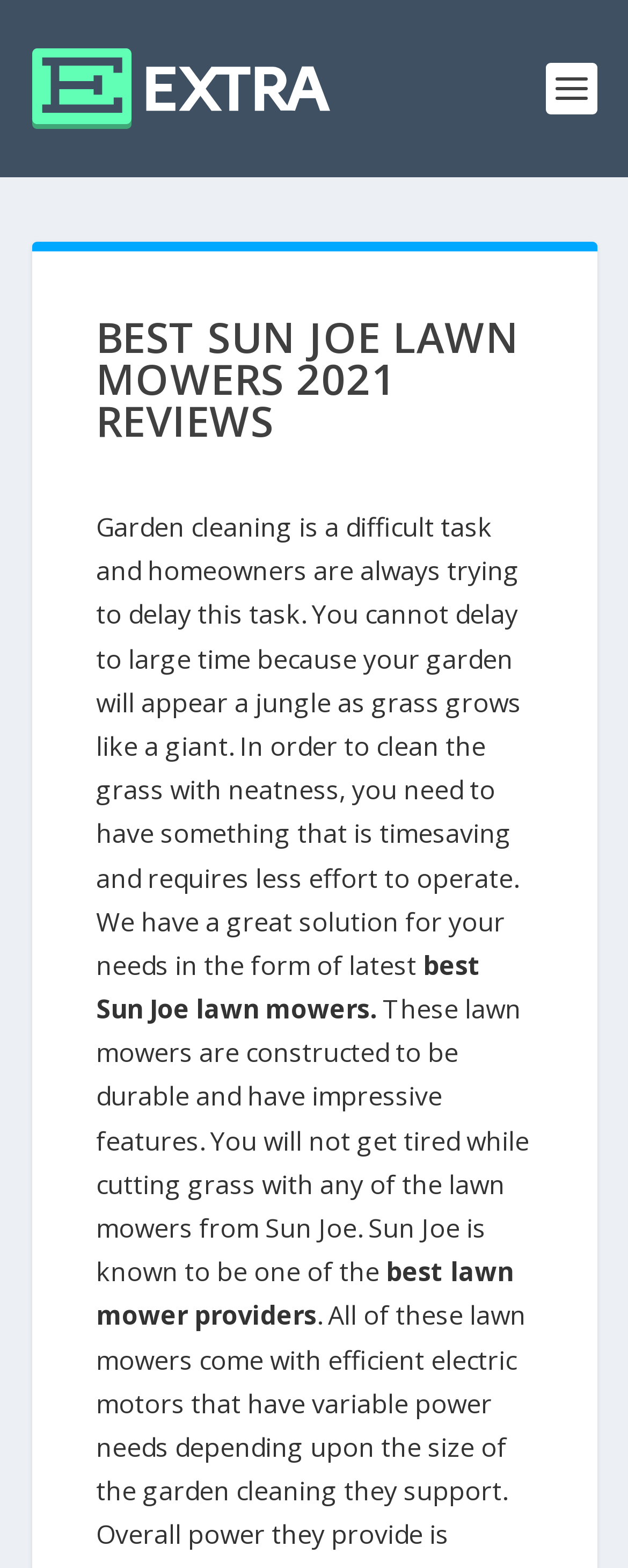Provide a single word or phrase to answer the given question: 
What is the purpose of Sun Joe lawn mowers?

To clean grass with neatness